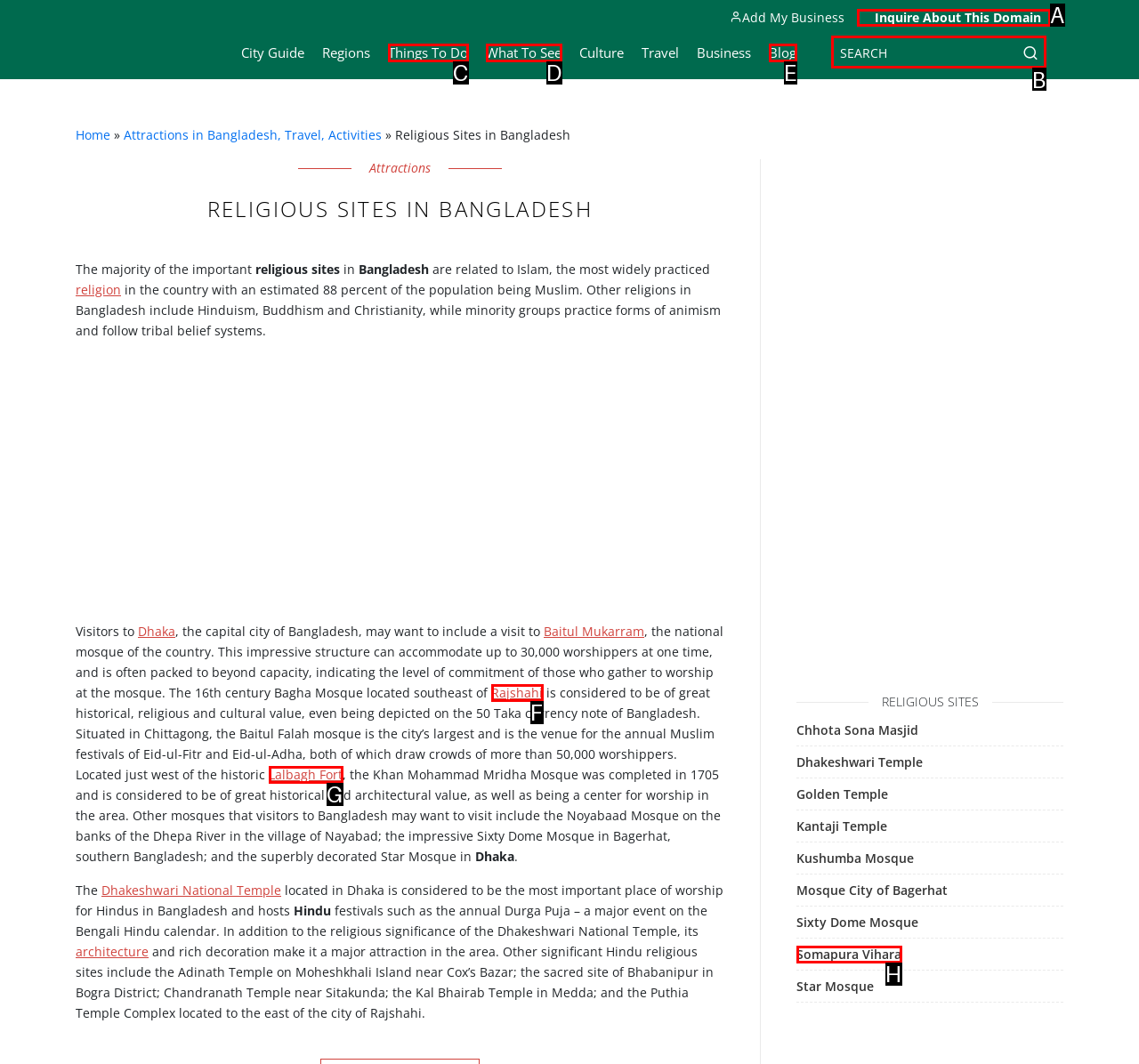Tell me which letter I should select to achieve the following goal: Search for something
Answer with the corresponding letter from the provided options directly.

B